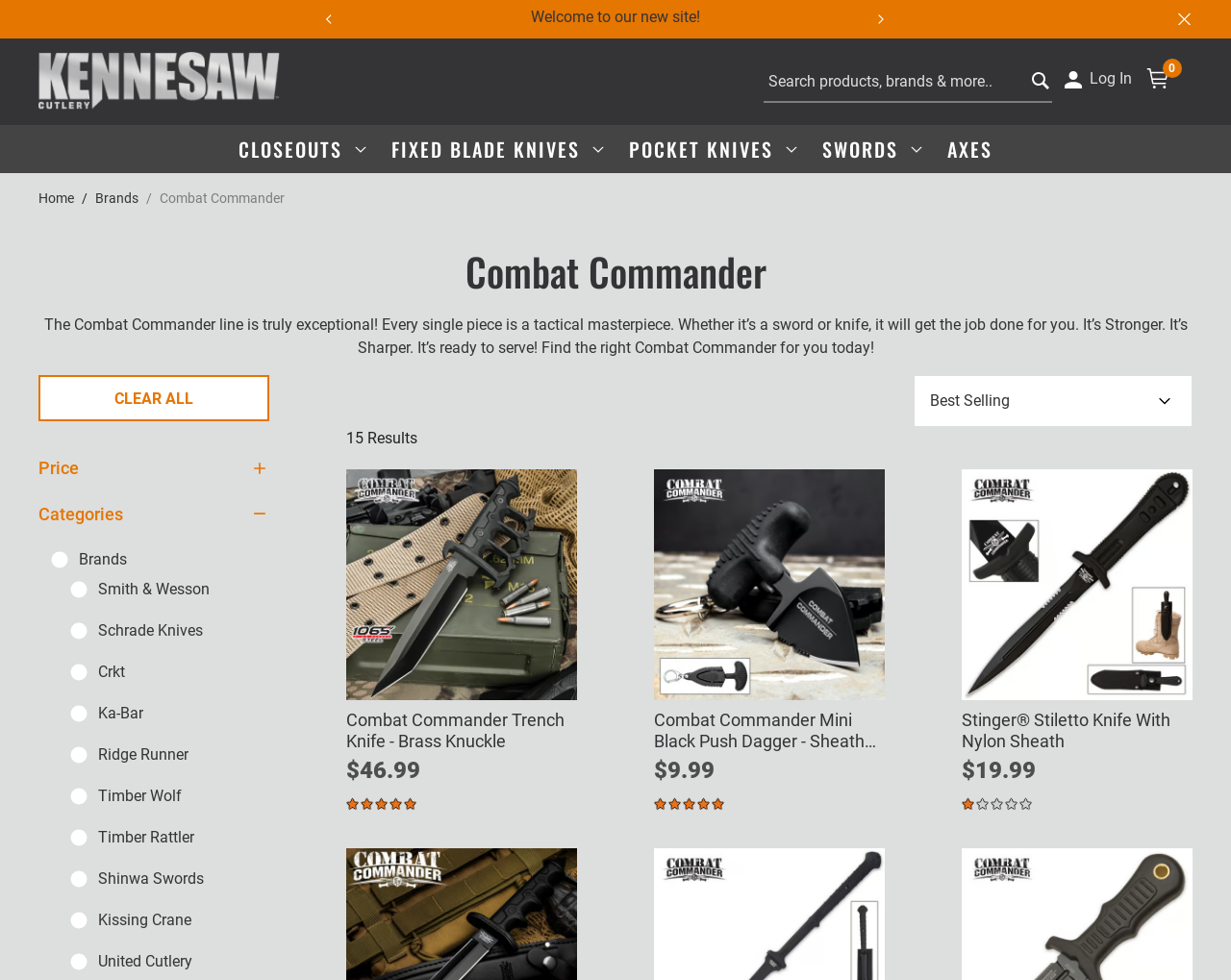Identify the bounding box for the given UI element using the description provided. Coordinates should be in the format (top-left x, top-left y, bottom-right x, bottom-right y) and must be between 0 and 1. Here is the description: Clear All

[0.031, 0.383, 0.219, 0.43]